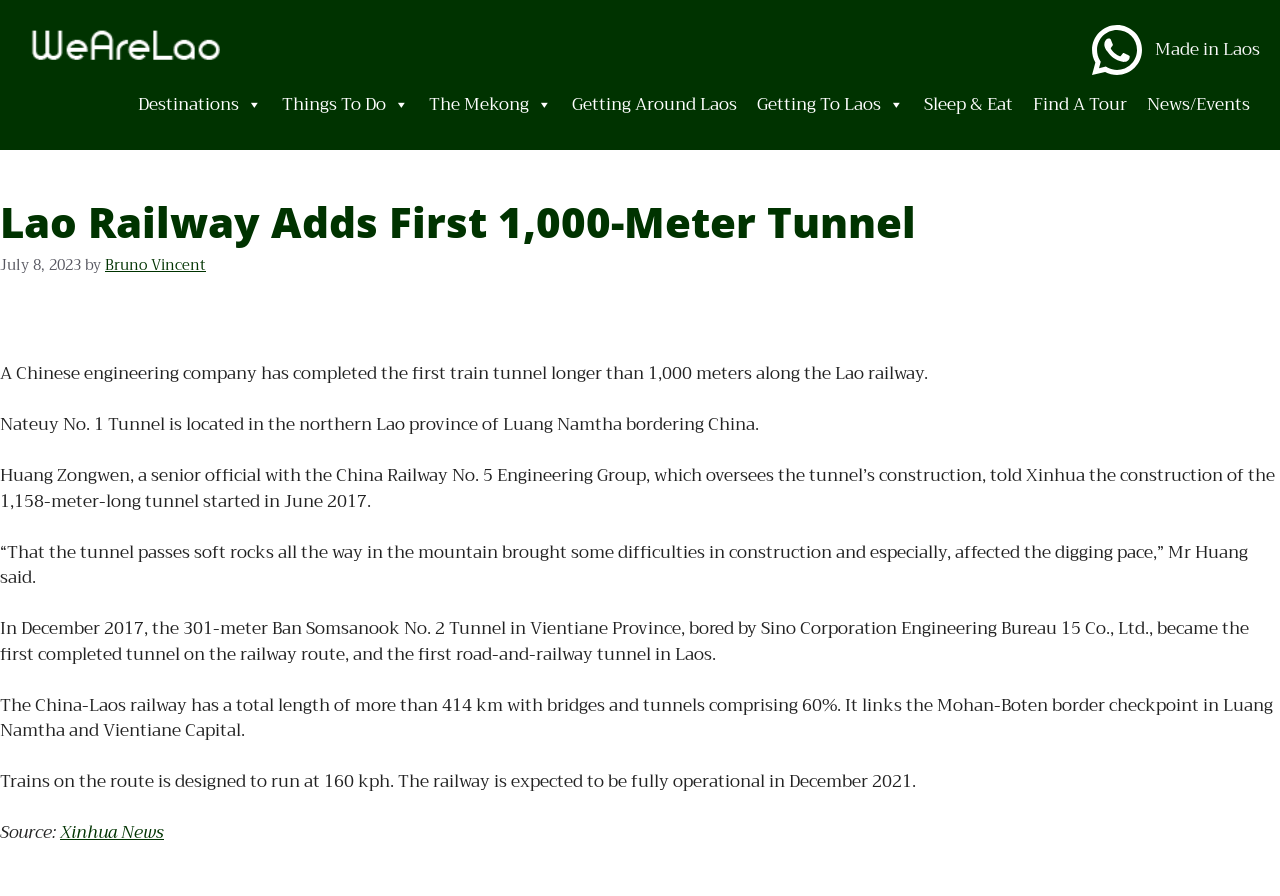Find the bounding box coordinates of the clickable region needed to perform the following instruction: "Click on WhatsApp". The coordinates should be provided as four float numbers between 0 and 1, i.e., [left, top, right, bottom].

[0.849, 0.022, 0.896, 0.089]